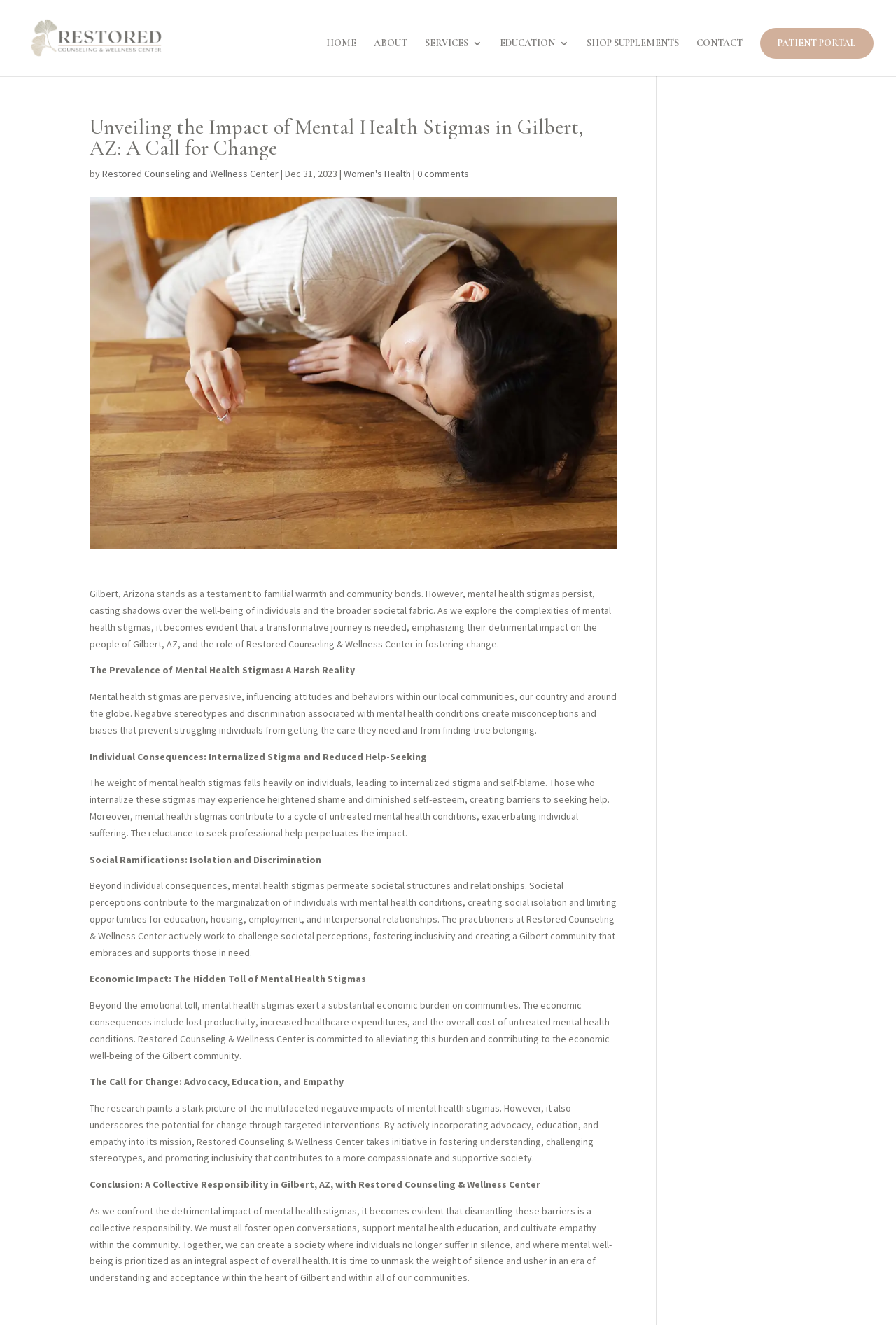Please find the bounding box coordinates of the element that must be clicked to perform the given instruction: "Click the 'Women's Health' link". The coordinates should be four float numbers from 0 to 1, i.e., [left, top, right, bottom].

[0.384, 0.126, 0.459, 0.136]